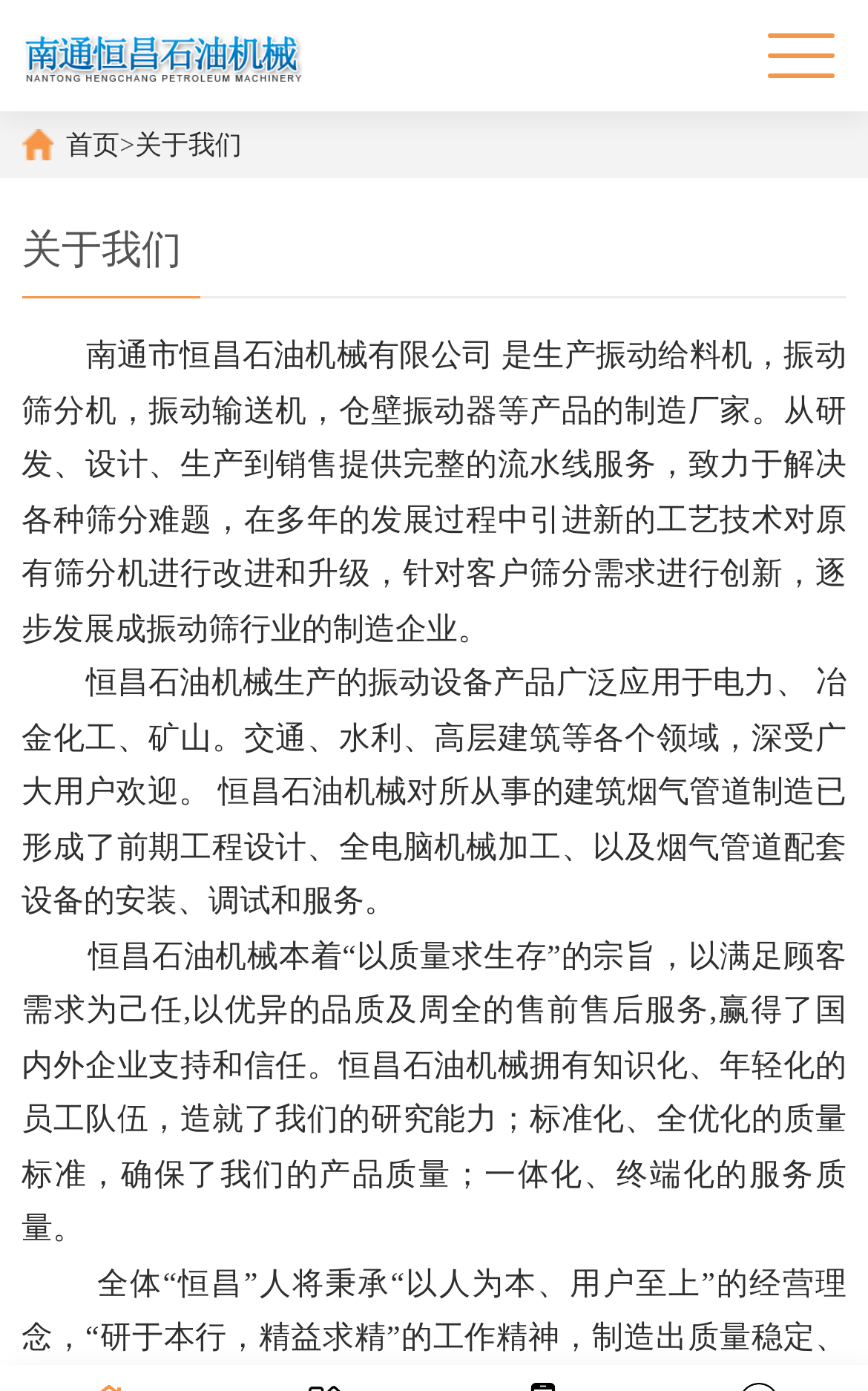Provide a brief response in the form of a single word or phrase:
What is the hotline for consultation?

13901476591